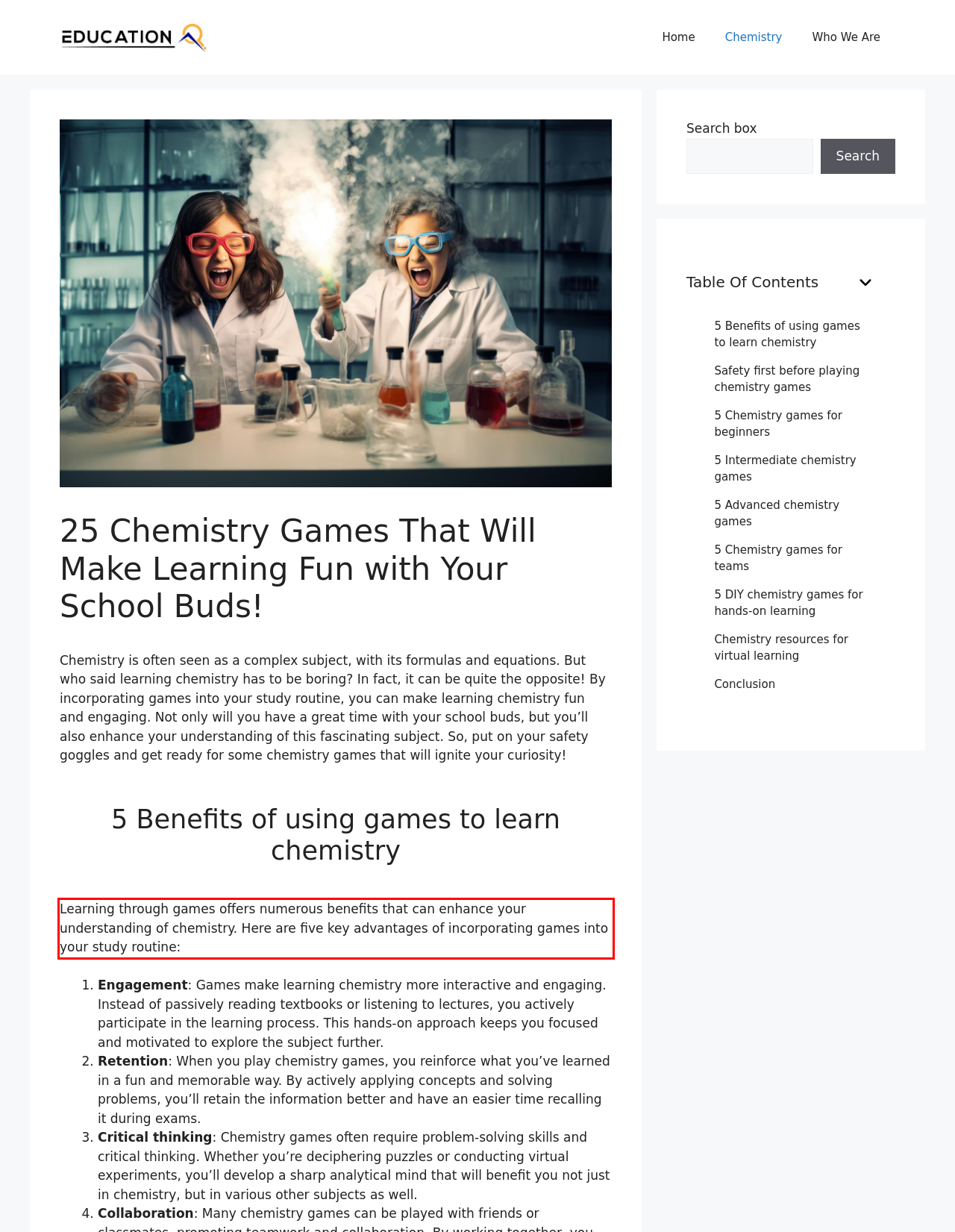You are presented with a webpage screenshot featuring a red bounding box. Perform OCR on the text inside the red bounding box and extract the content.

Learning through games offers numerous benefits that can enhance your understanding of chemistry. Here are five key advantages of incorporating games into your study routine: